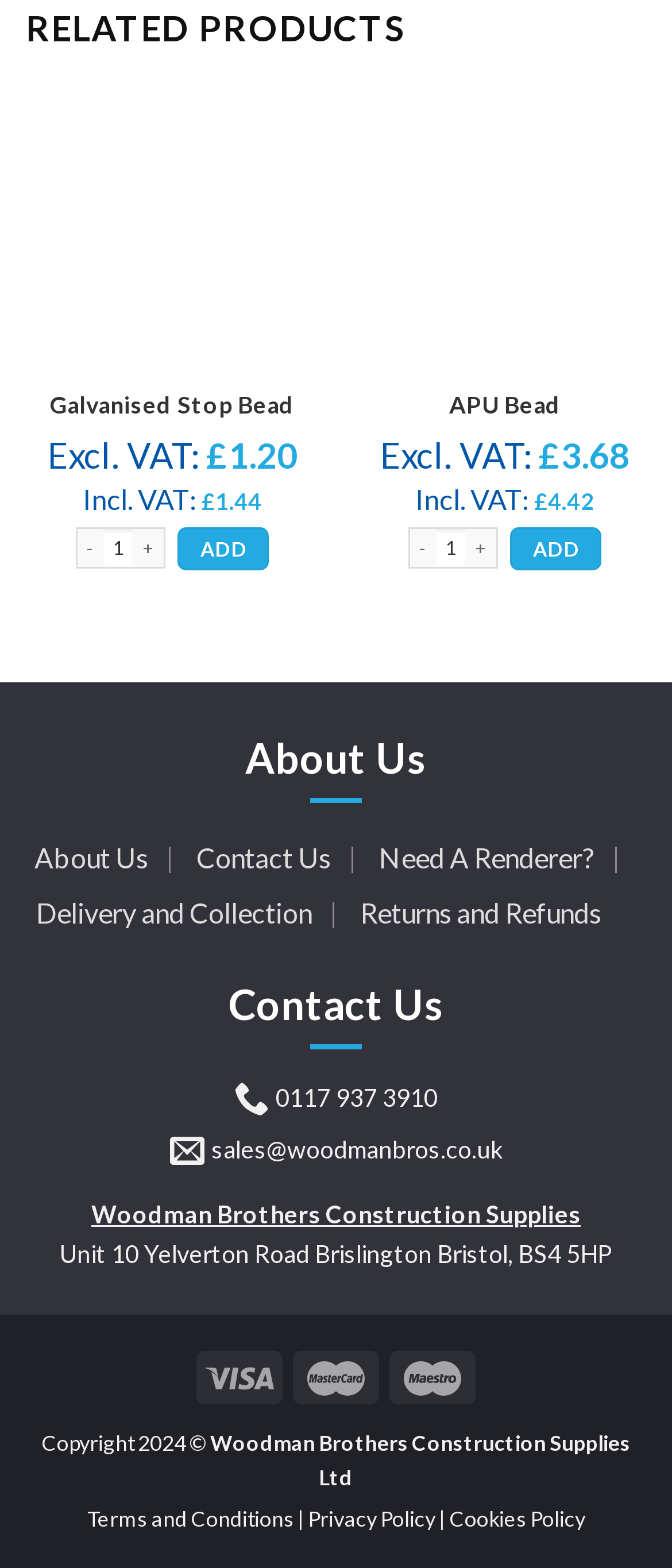Locate the bounding box coordinates of the segment that needs to be clicked to meet this instruction: "Increase the quantity of 'APU Bead'".

[0.693, 0.336, 0.742, 0.363]